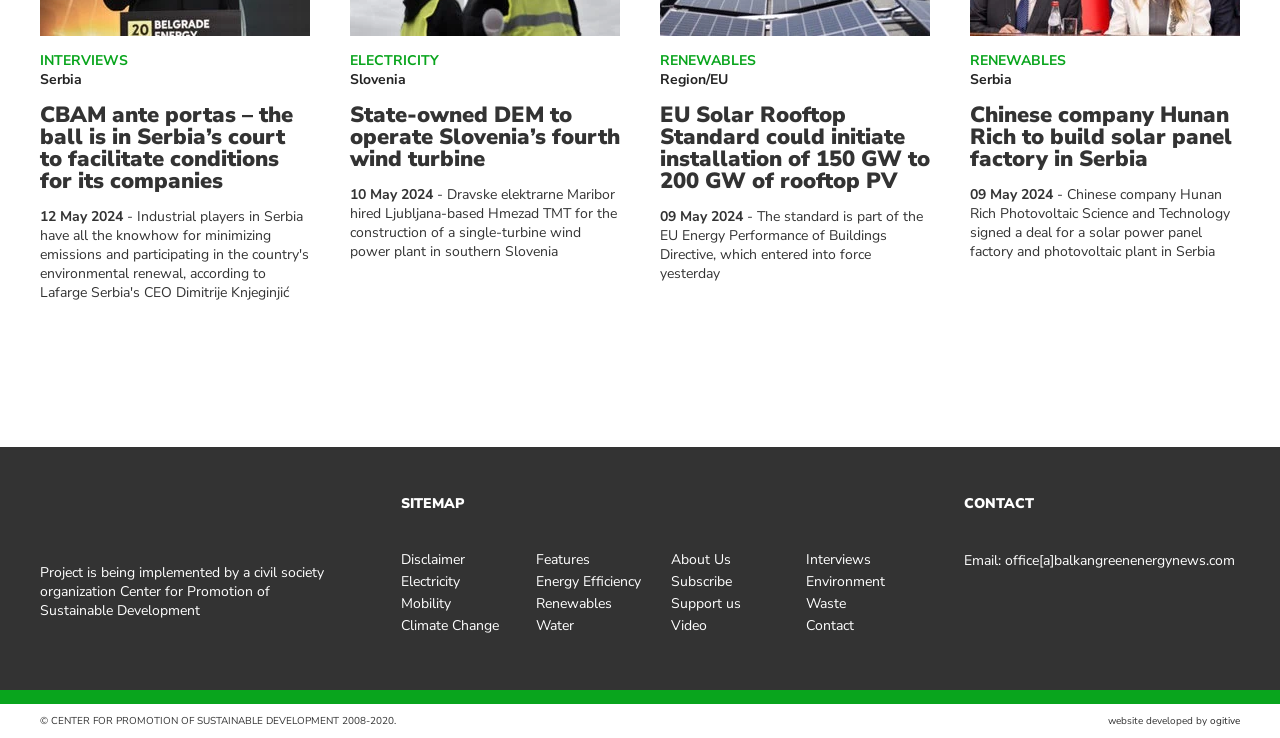Using the details from the image, please elaborate on the following question: What is the topic of the first news article?

The first news article is about CBAM, which is mentioned in the heading 'CBAM ante portas – the ball is in Serbia’s court to facilitate conditions for its companies'.